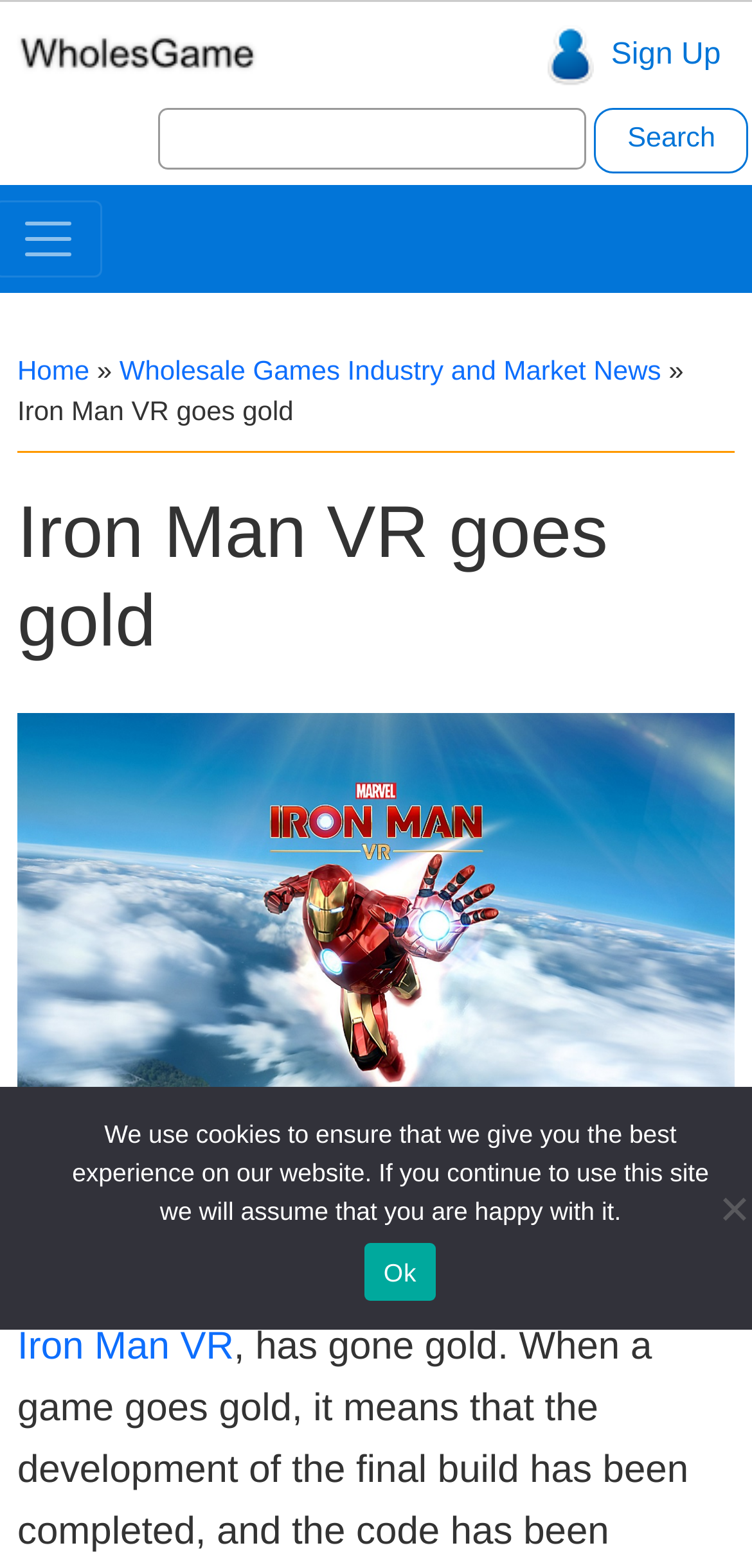Given the element description Home, identify the bounding box coordinates for the UI element on the webpage screenshot. The format should be (top-left x, top-left y, bottom-right x, bottom-right y), with values between 0 and 1.

[0.023, 0.226, 0.119, 0.246]